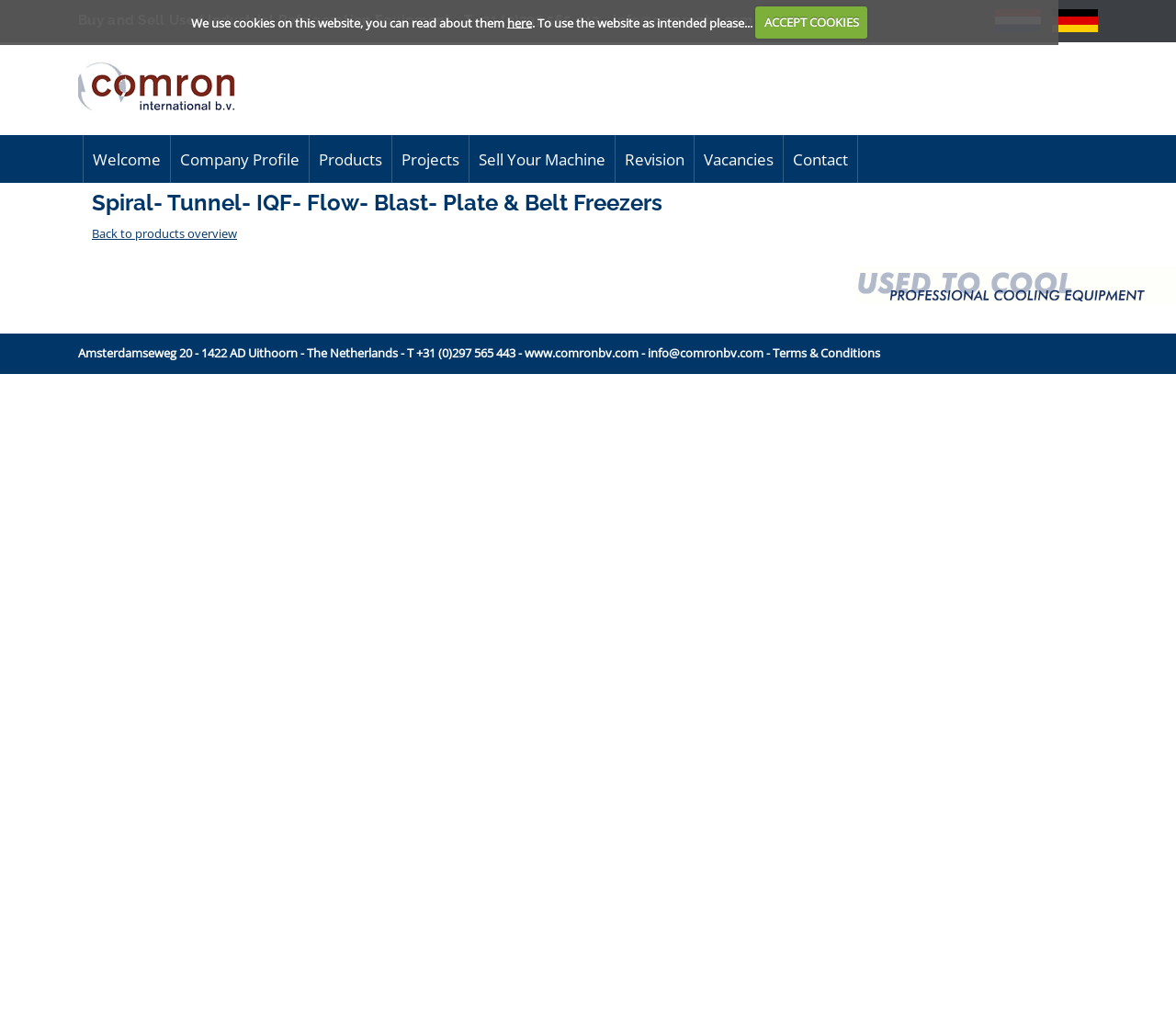Describe all the visual and textual components of the webpage comprehensively.

This webpage is about a used injection freezer from MAREL FOOD SYSTEM, specifically the CT 2392 MK4 model. At the top, there is a notification about cookies, with a link to read more and an "ACCEPT COOKIES" button. Below this, there is a header section with a logo and a navigation menu with links to various pages, including "Welcome", "Company Profile", "Products", and more.

On the left side, there is a section with contact information, including an address, phone number, and email. Below this, there is a link to sell used equipment and a brief description of the types of freezers available, including spiral, tunnel, IQF, flow, blast, plate, and belt freezers.

In the main content area, there is a prominent image of a used freezer, and a link to go back to the products overview page. At the bottom, there is a footer section with additional contact information, links to terms and conditions, and a copyright notice.

On the right side, there are links to the company's NL and DE sites, each with a small flag icon. There is also a large image of a freezer with the company's logo, "Comron Used To Cool".